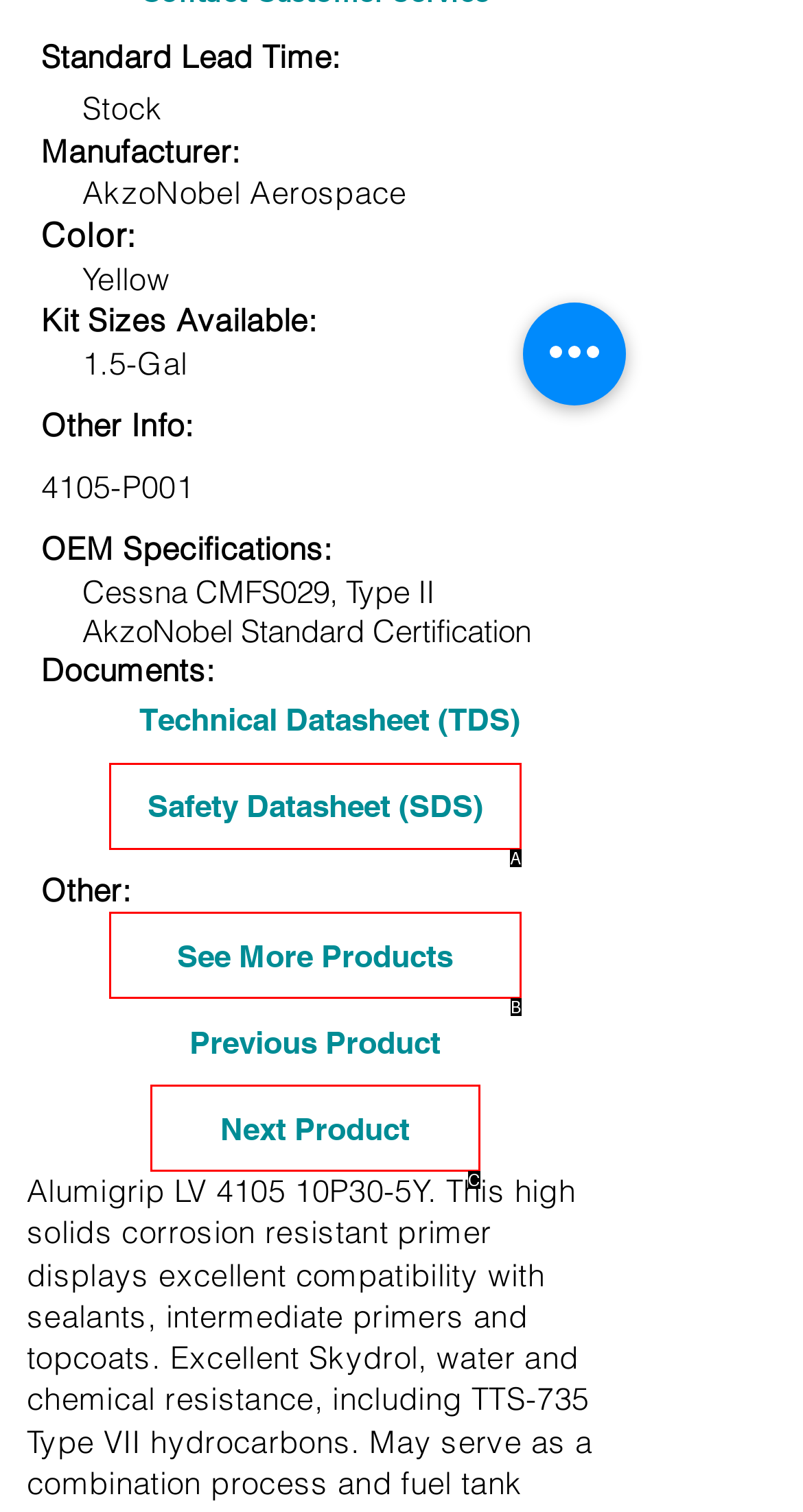Match the option to the description: See More Products
State the letter of the correct option from the available choices.

B